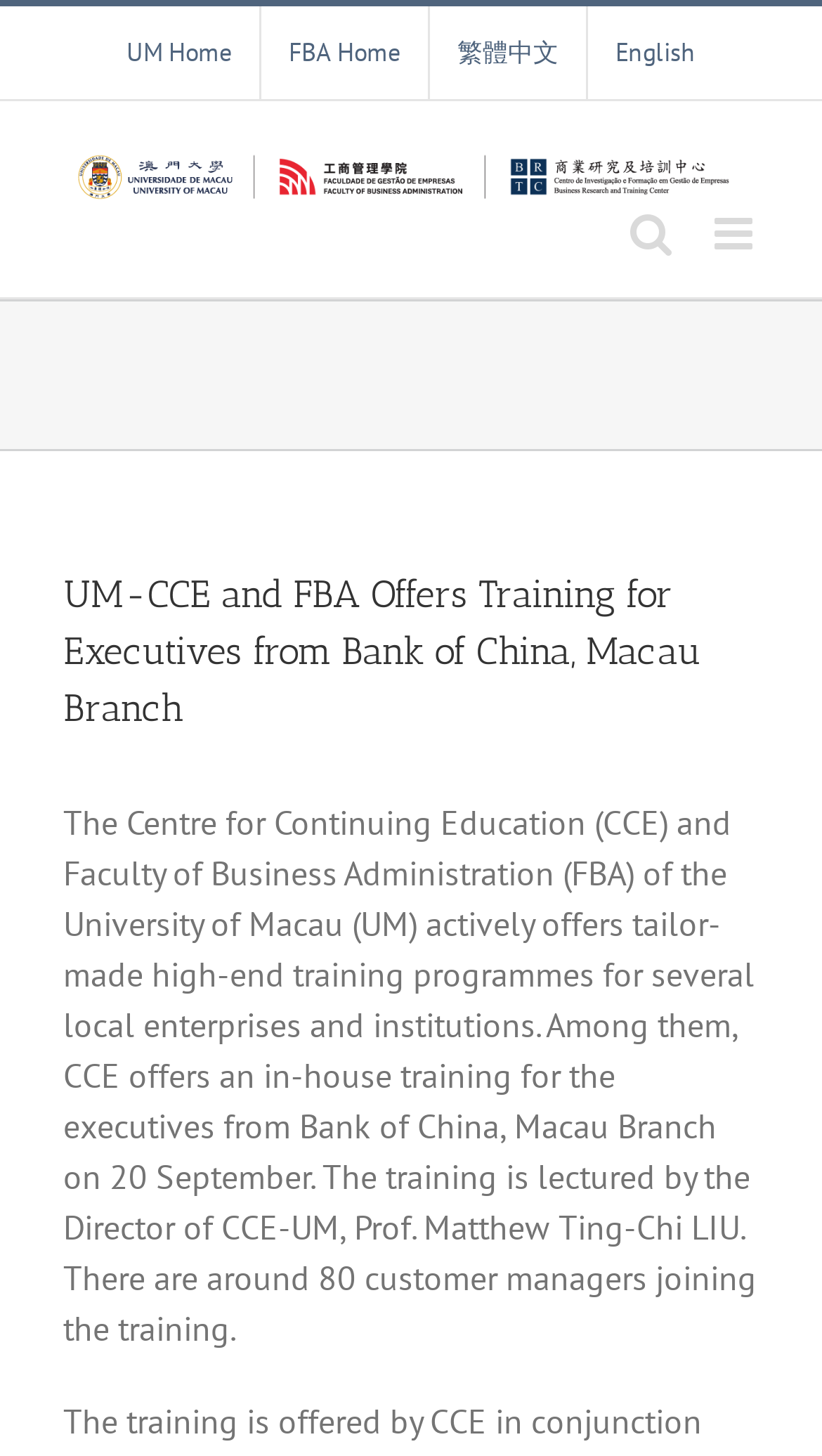Determine the title of the webpage and give its text content.

UM-CCE and FBA Offers Training for Executives from Bank of China, Macau Branch